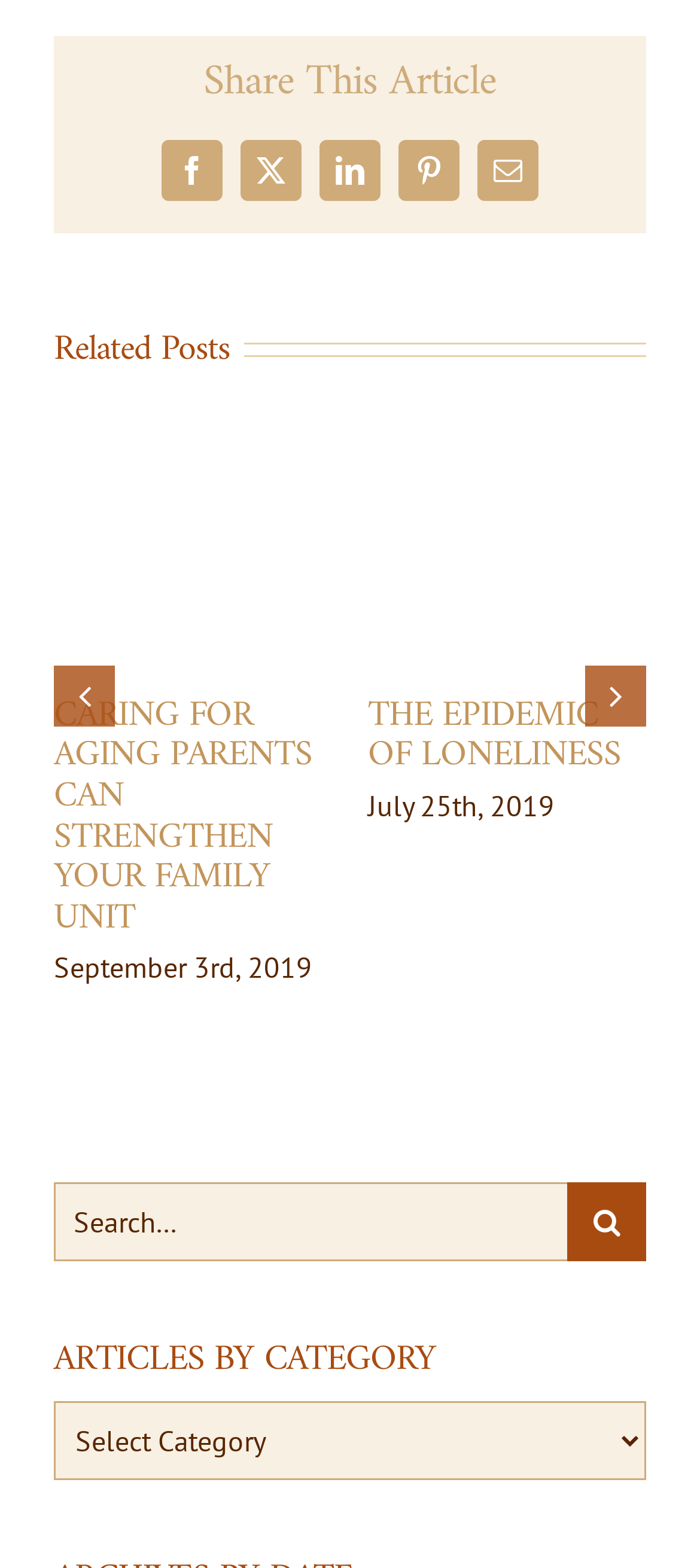Determine the bounding box coordinates of the clickable region to carry out the instruction: "Go to the next slide".

[0.836, 0.425, 0.923, 0.464]